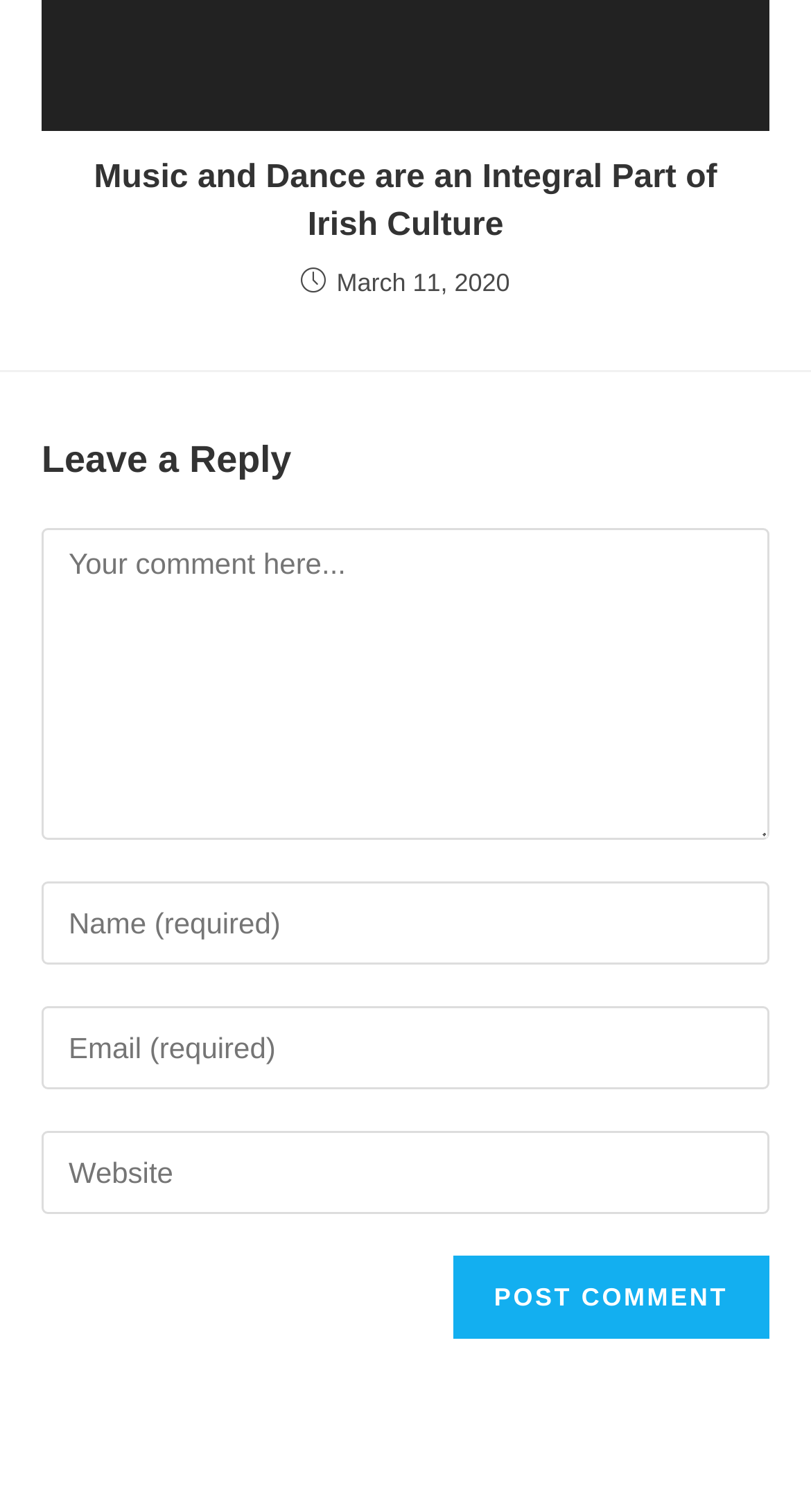What is the last field to fill in to comment?
Using the image as a reference, give an elaborate response to the question.

I determined the last field to fill in to comment by looking at the textbox elements, which are children of the root element, and found that the last one has the text 'Enter your website URL (optional)'.